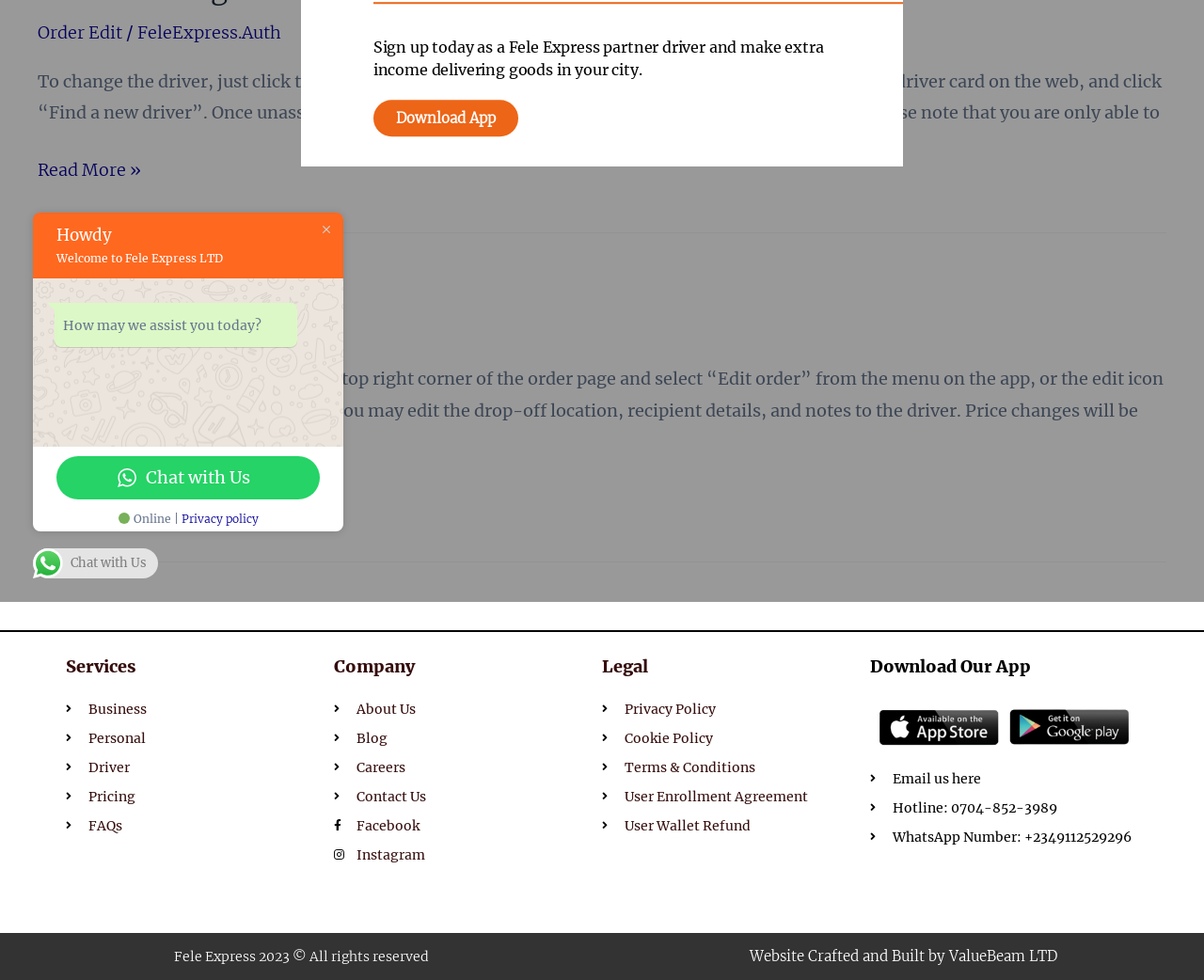Given the element description "How to edit the order?", identify the bounding box of the corresponding UI element.

[0.031, 0.273, 0.286, 0.309]